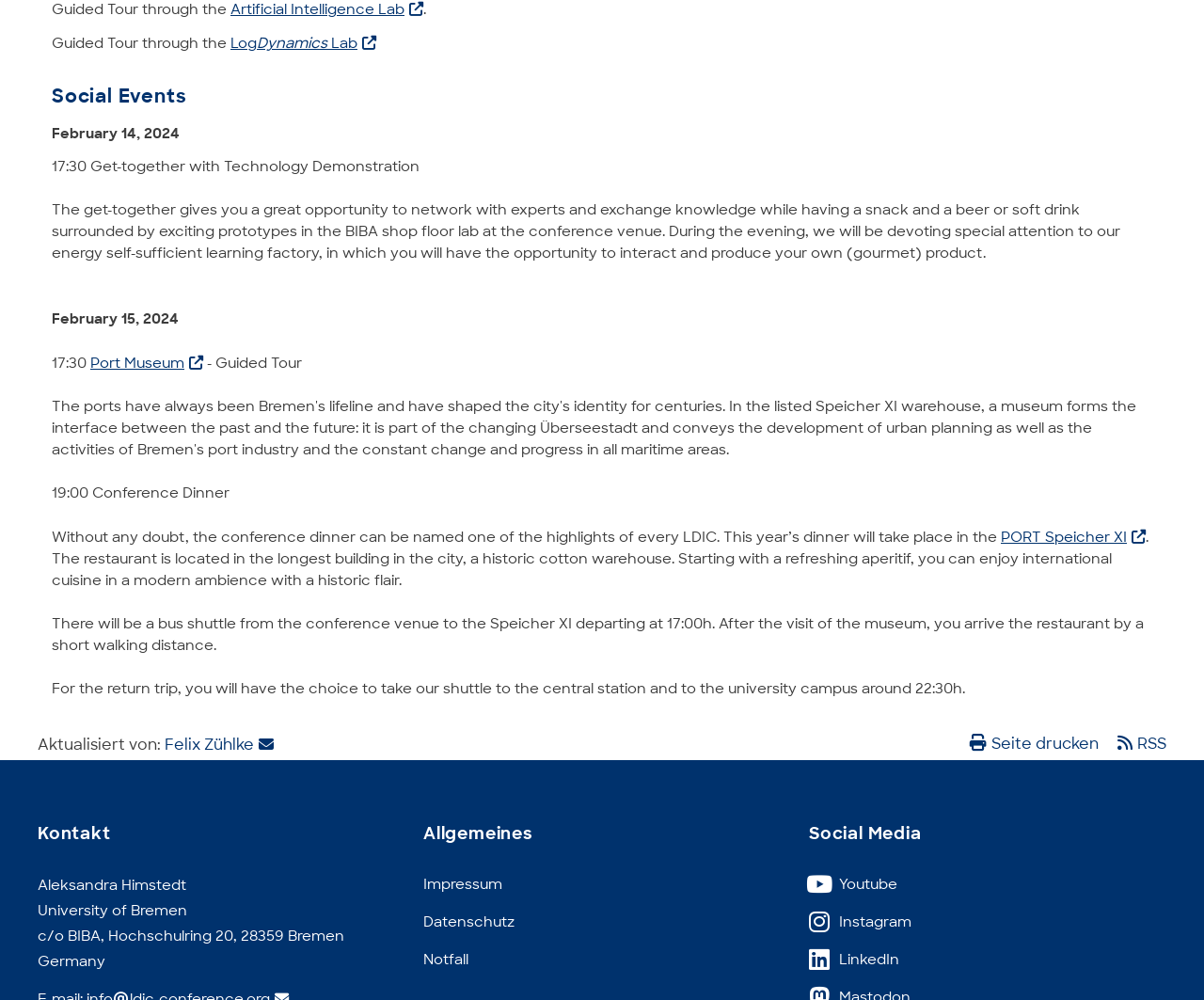What is the time of the bus shuttle from the conference venue?
Using the image as a reference, give a one-word or short phrase answer.

17:00h